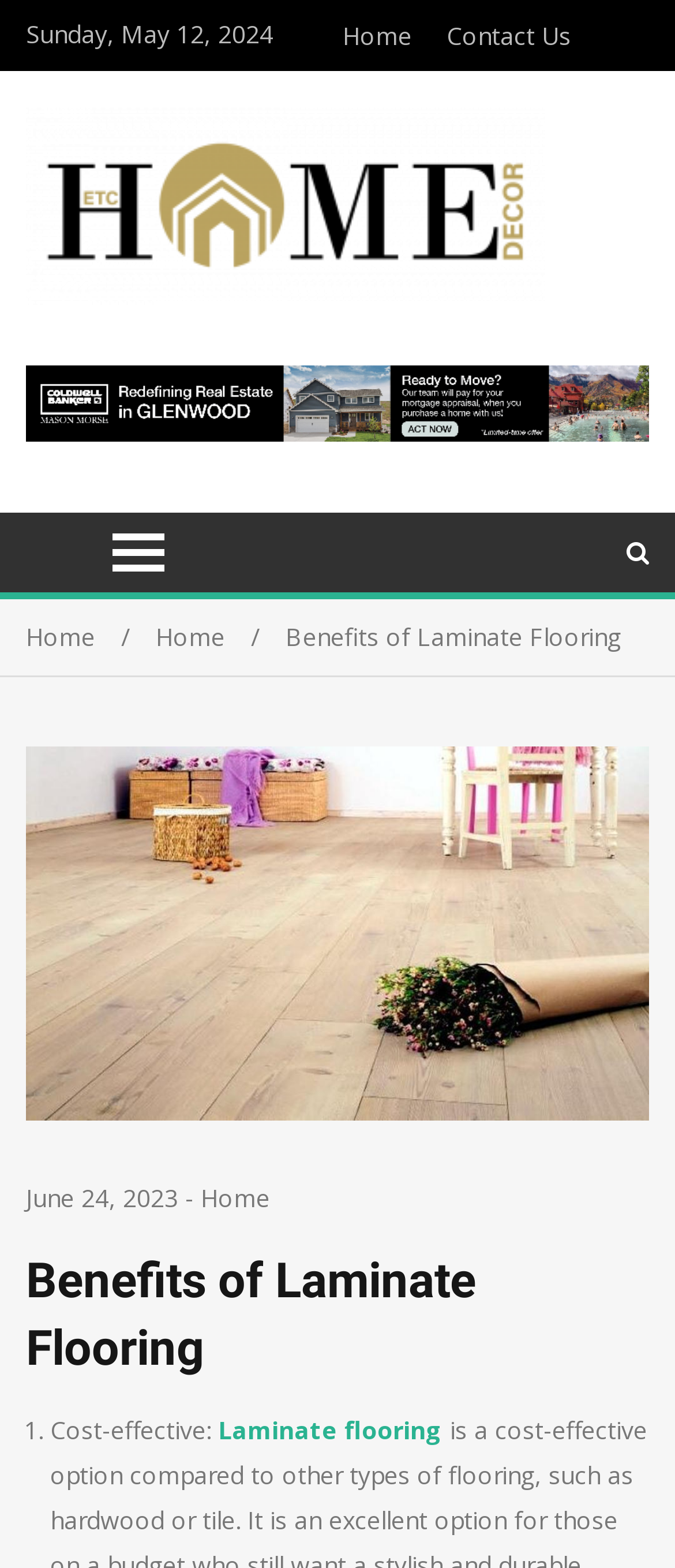What is the name of the website?
Please provide a comprehensive answer based on the contents of the image.

I found the name of the website by looking at the link 'Etc Home Decor' which is located at the top of the webpage.